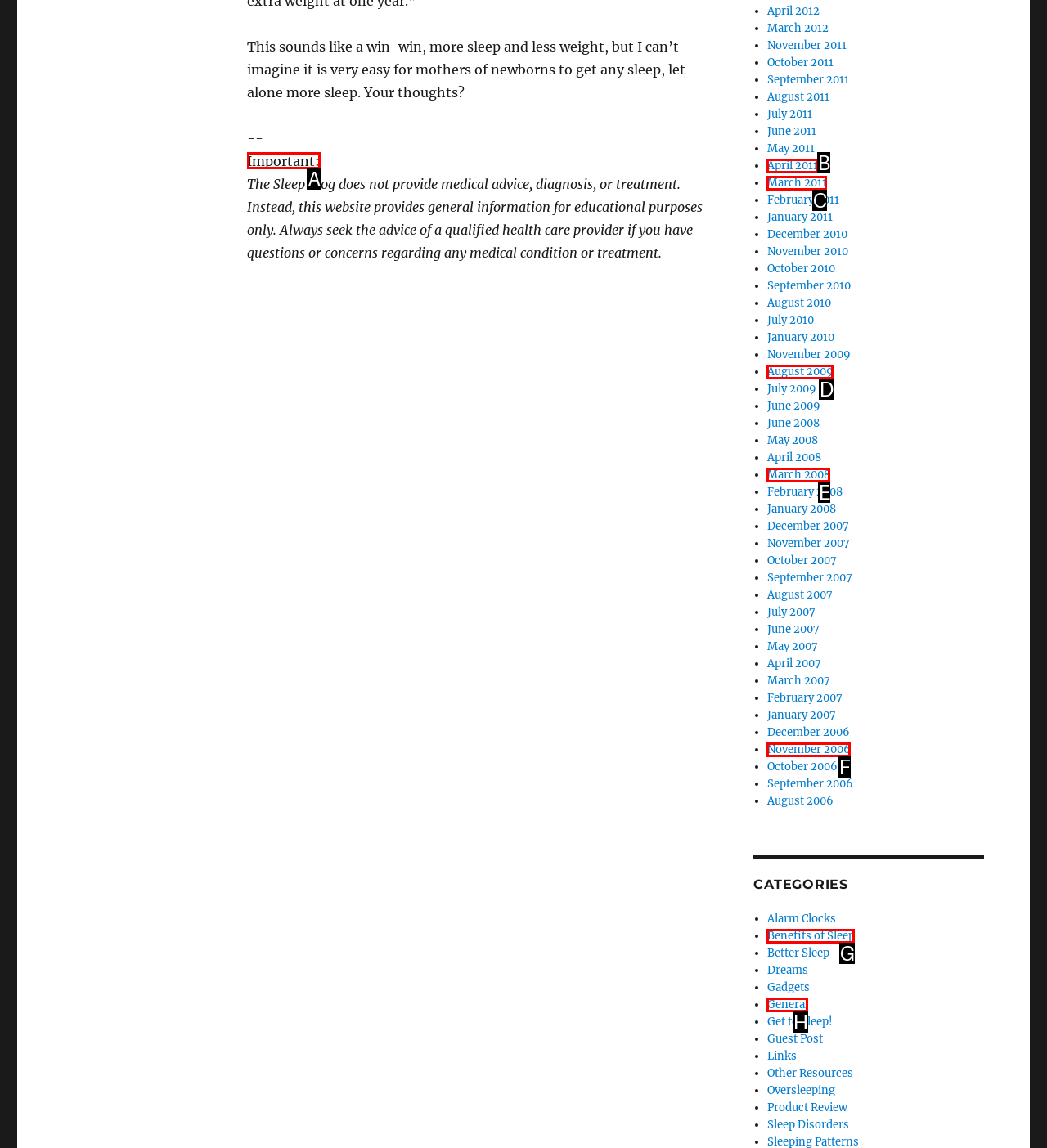Choose the letter that corresponds to the correct button to accomplish the task: Read the important note
Reply with the letter of the correct selection only.

A